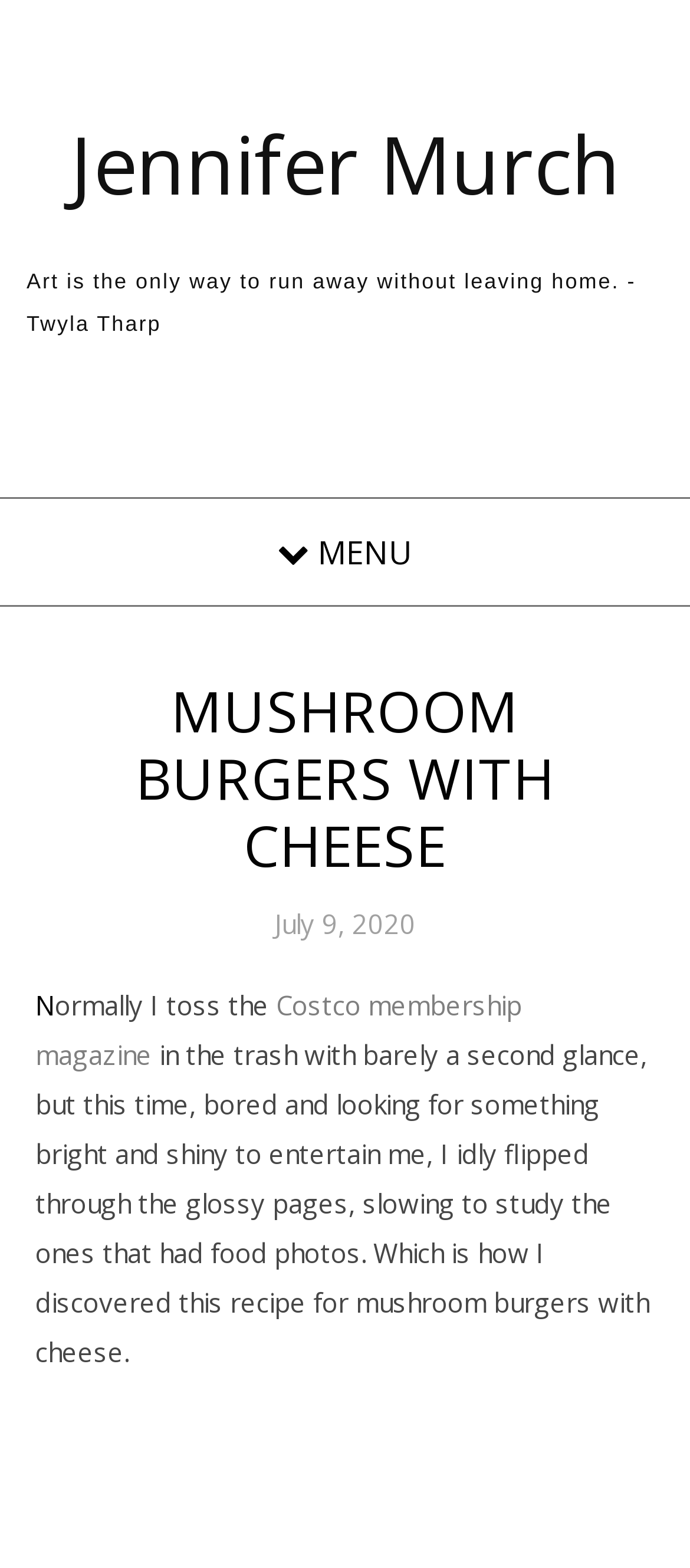Determine the heading of the webpage and extract its text content.

MUSHROOM BURGERS WITH CHEESE